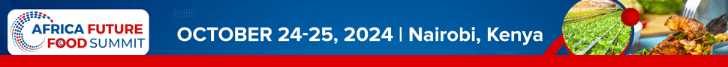Explain what is happening in the image with as much detail as possible.

The image promotes the "Africa Future Food Summit," taking place in Nairobi, Kenya, on October 24-25, 2024. The visual features a vibrant blue background, emphasizing the event's name in bold, white letters, surrounded by a red border. Icons representing agriculture and cuisine, including images of crops and dishes, are displayed on the right side of the banner. This summit aims to address future challenges and innovations in the food sector across Africa, making it a significant gathering for industry leaders, policymakers, and stakeholders involved in food production and sustainability.